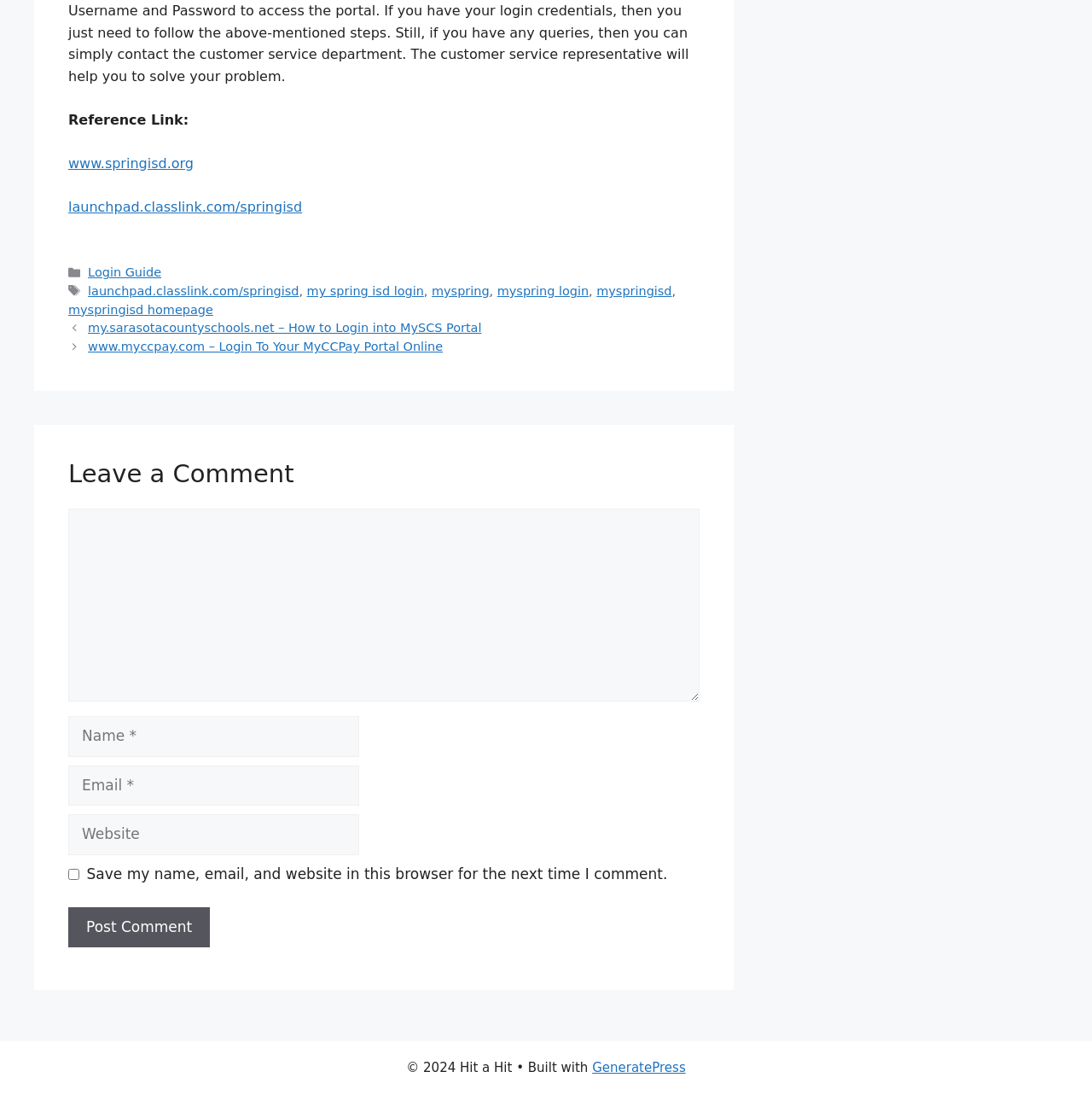What is the purpose of the textbox with label 'Comment'?
Please ensure your answer to the question is detailed and covers all necessary aspects.

The textbox with label 'Comment' is a required field and is used to input a comment. It is part of the 'Leave a Comment' section, which suggests that the purpose of this textbox is to allow users to leave a comment.